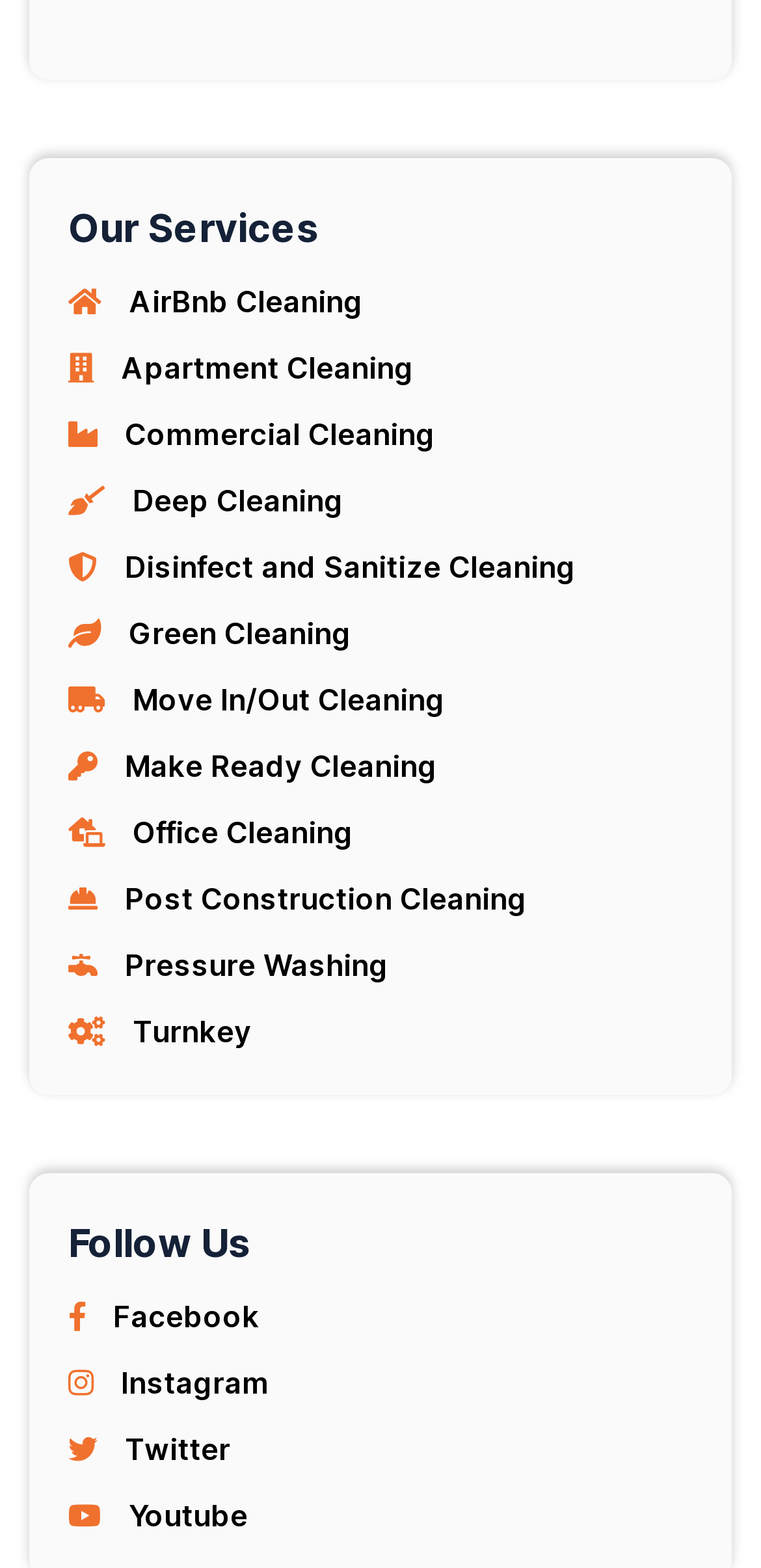Can you find the bounding box coordinates for the element that needs to be clicked to execute this instruction: "Learn about Deep Cleaning"? The coordinates should be given as four float numbers between 0 and 1, i.e., [left, top, right, bottom].

[0.09, 0.307, 0.451, 0.331]